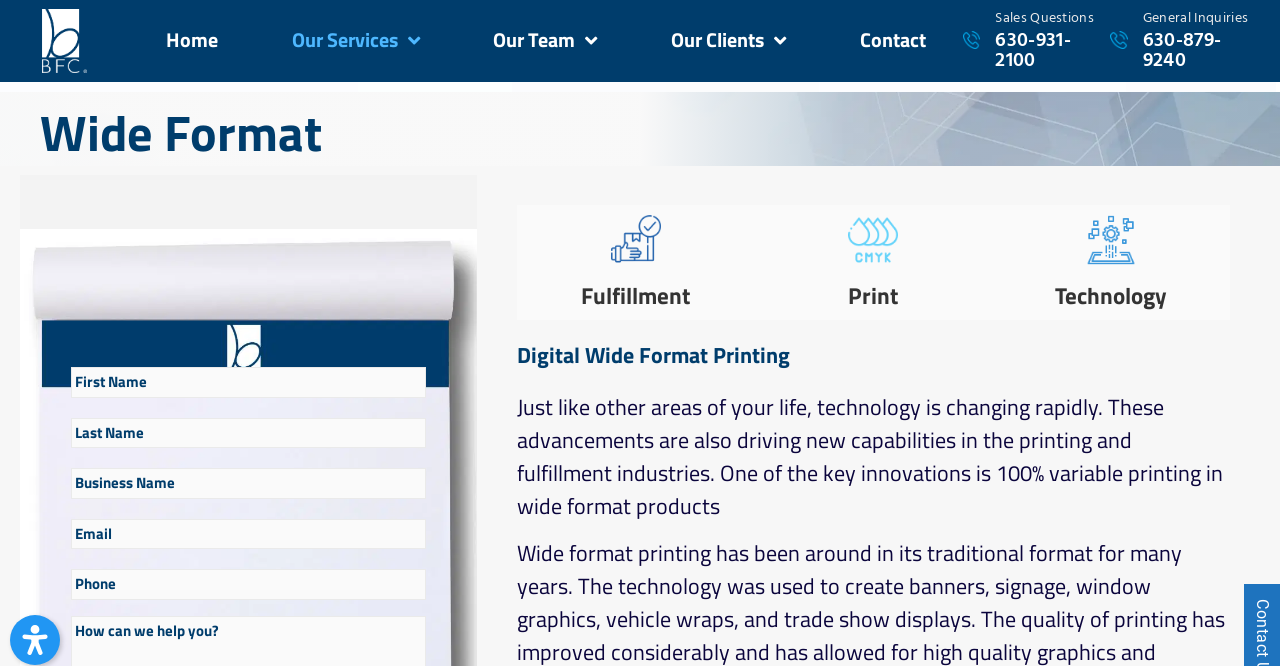Please respond to the question using a single word or phrase:
What are the three services offered by the company?

Fulfillment, Print, Technology